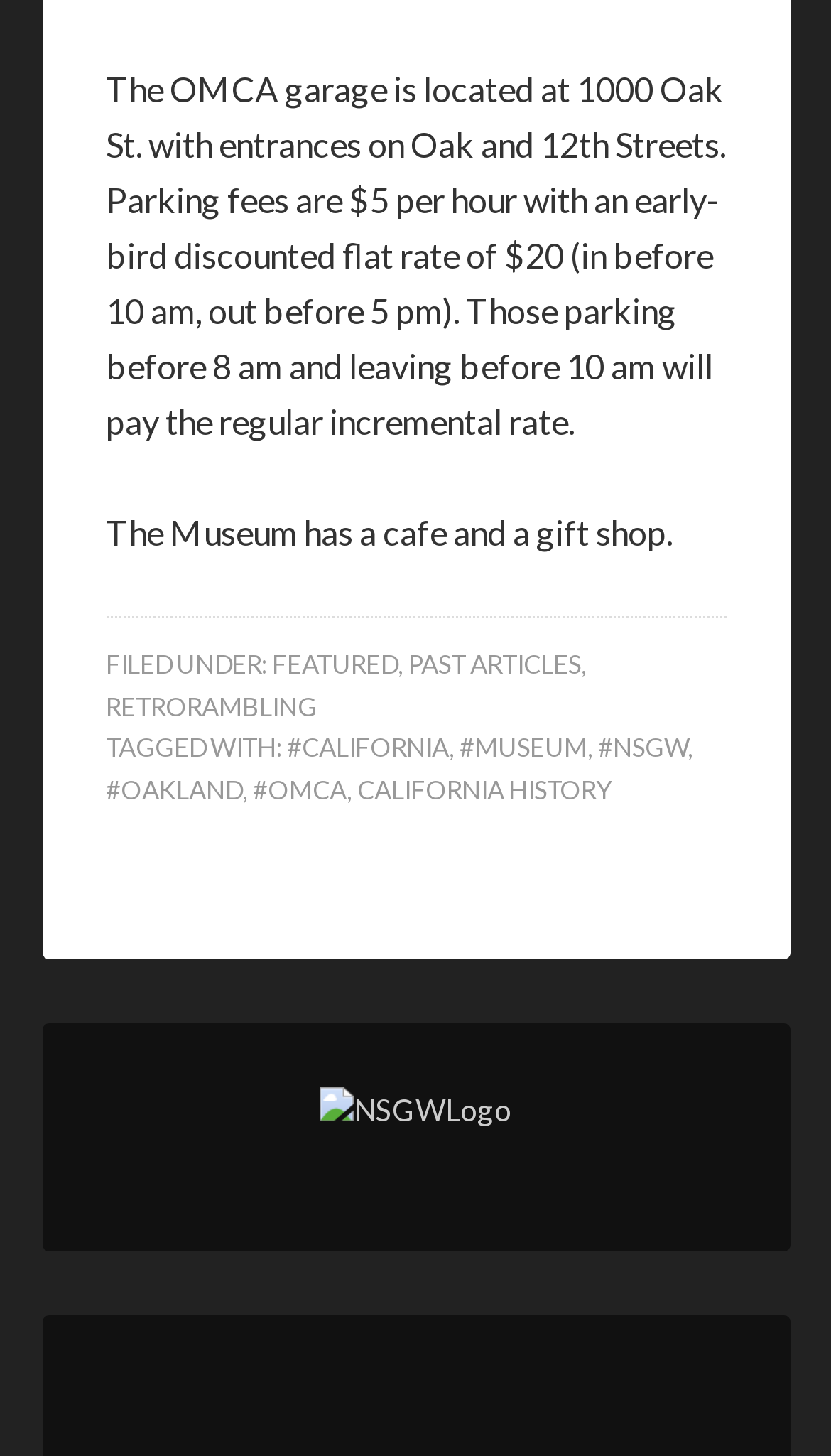Please locate the bounding box coordinates of the element that should be clicked to complete the given instruction: "click #OAKLAND".

[0.127, 0.531, 0.291, 0.553]